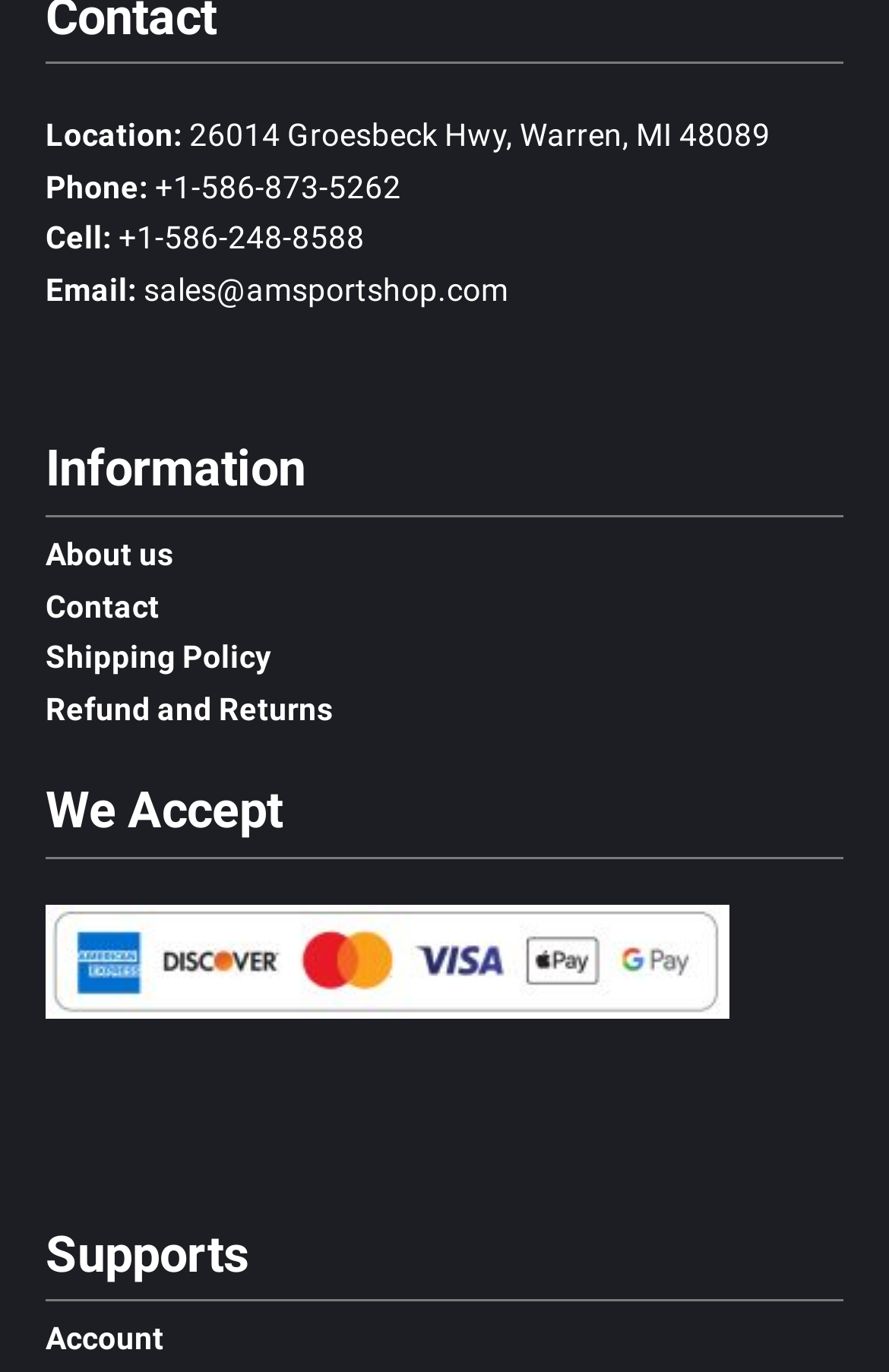What is the last link available on the webpage? Refer to the image and provide a one-word or short phrase answer.

Account